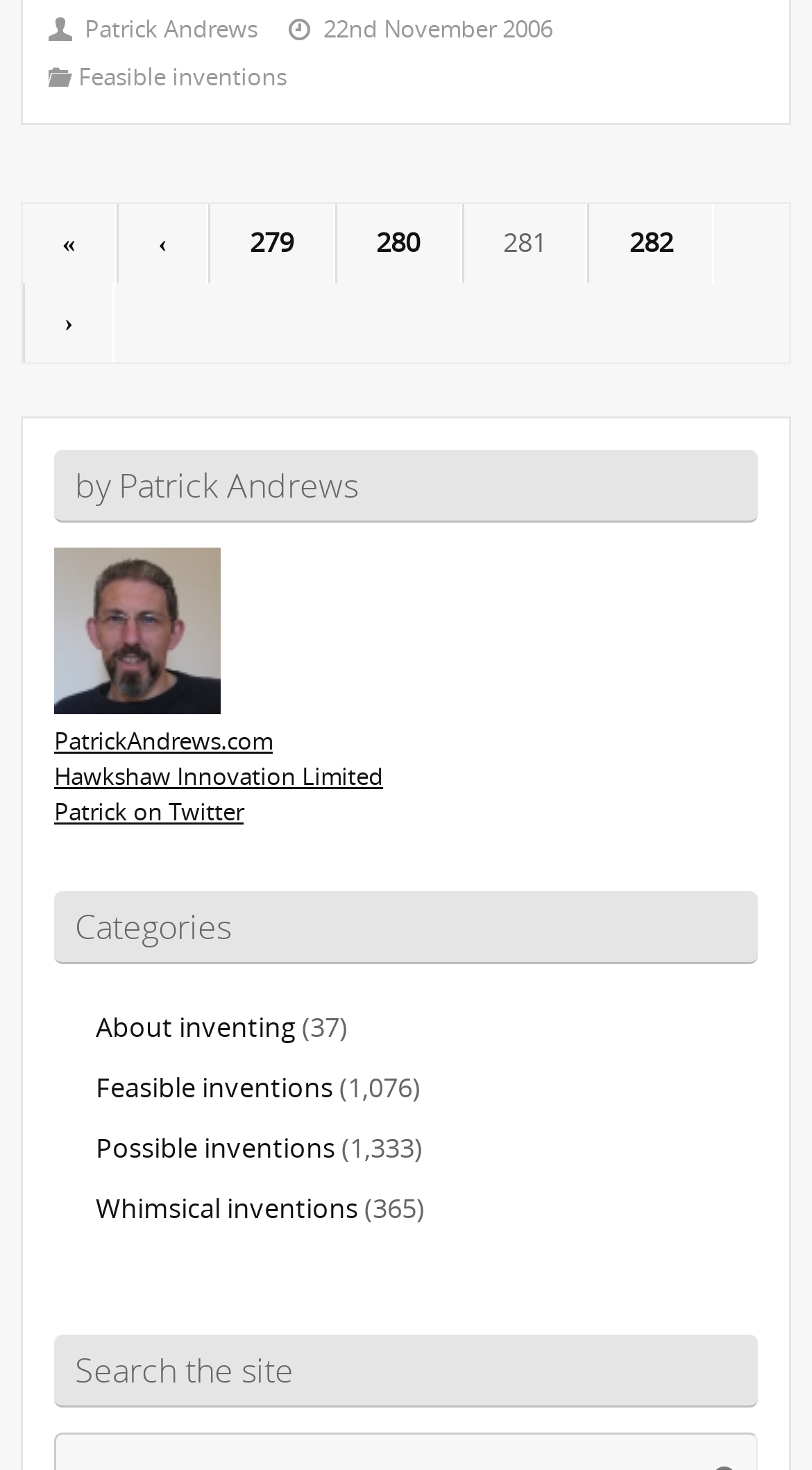Show the bounding box coordinates for the element that needs to be clicked to execute the following instruction: "visit PatrickAndrews.com". Provide the coordinates in the form of four float numbers between 0 and 1, i.e., [left, top, right, bottom].

[0.067, 0.493, 0.336, 0.514]